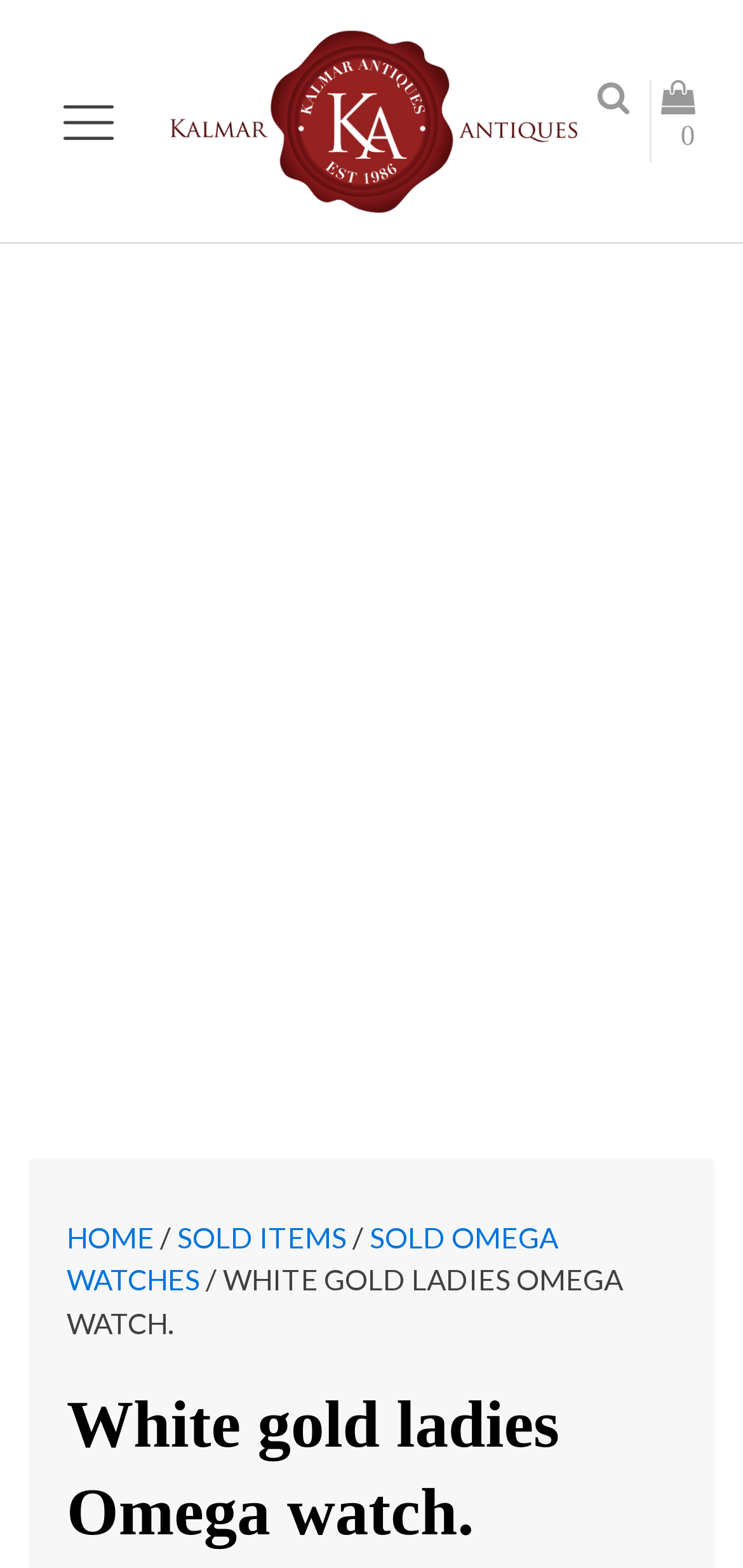Given the webpage screenshot and the description, determine the bounding box coordinates (top-left x, top-left y, bottom-right x, bottom-right y) that define the location of the UI element matching this description: alt="logo kalmar antiques"

[0.2, 0.0, 0.803, 0.154]